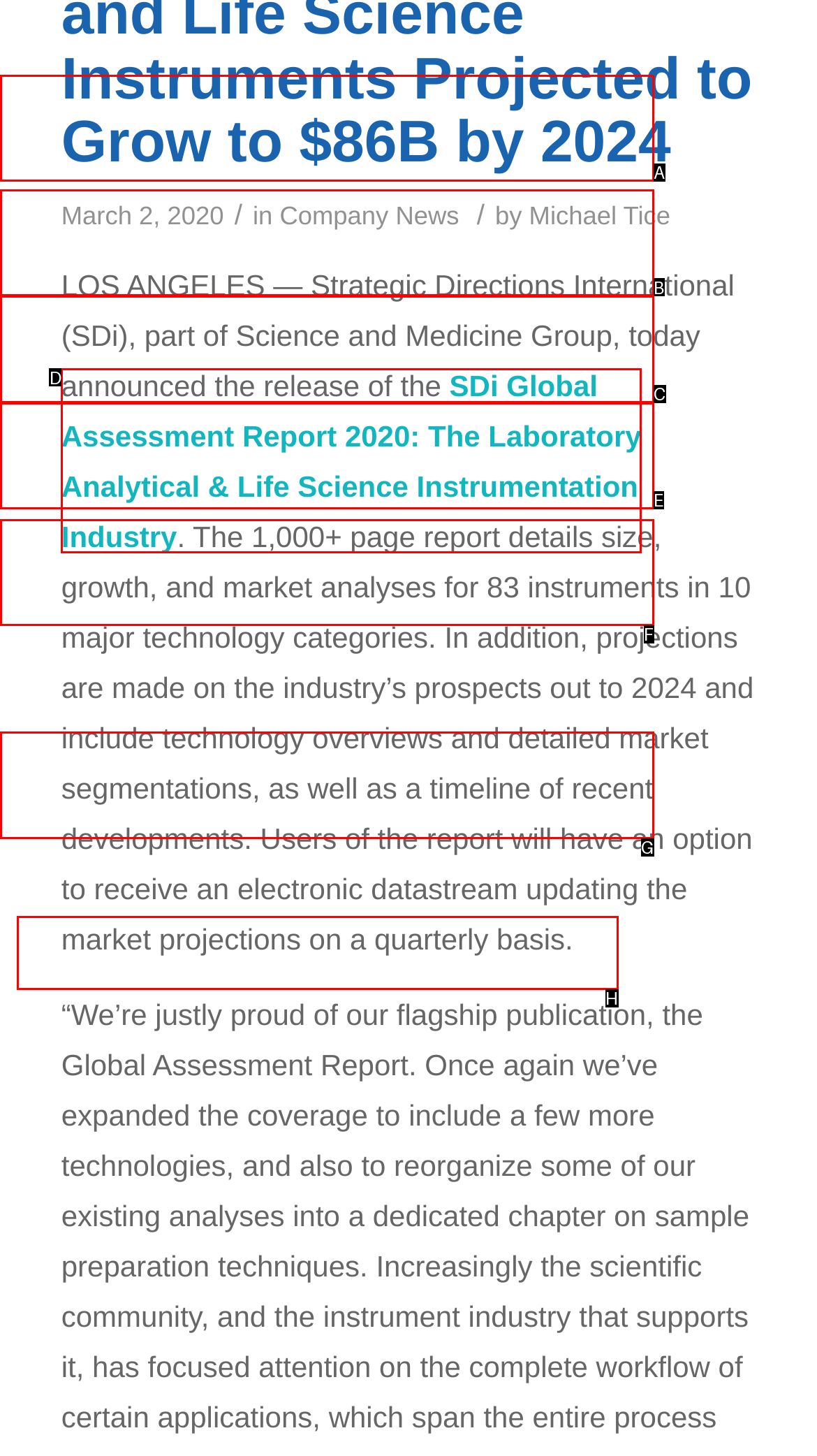Which lettered option matches the following description: Quantitative Market Research
Provide the letter of the matching option directly.

B